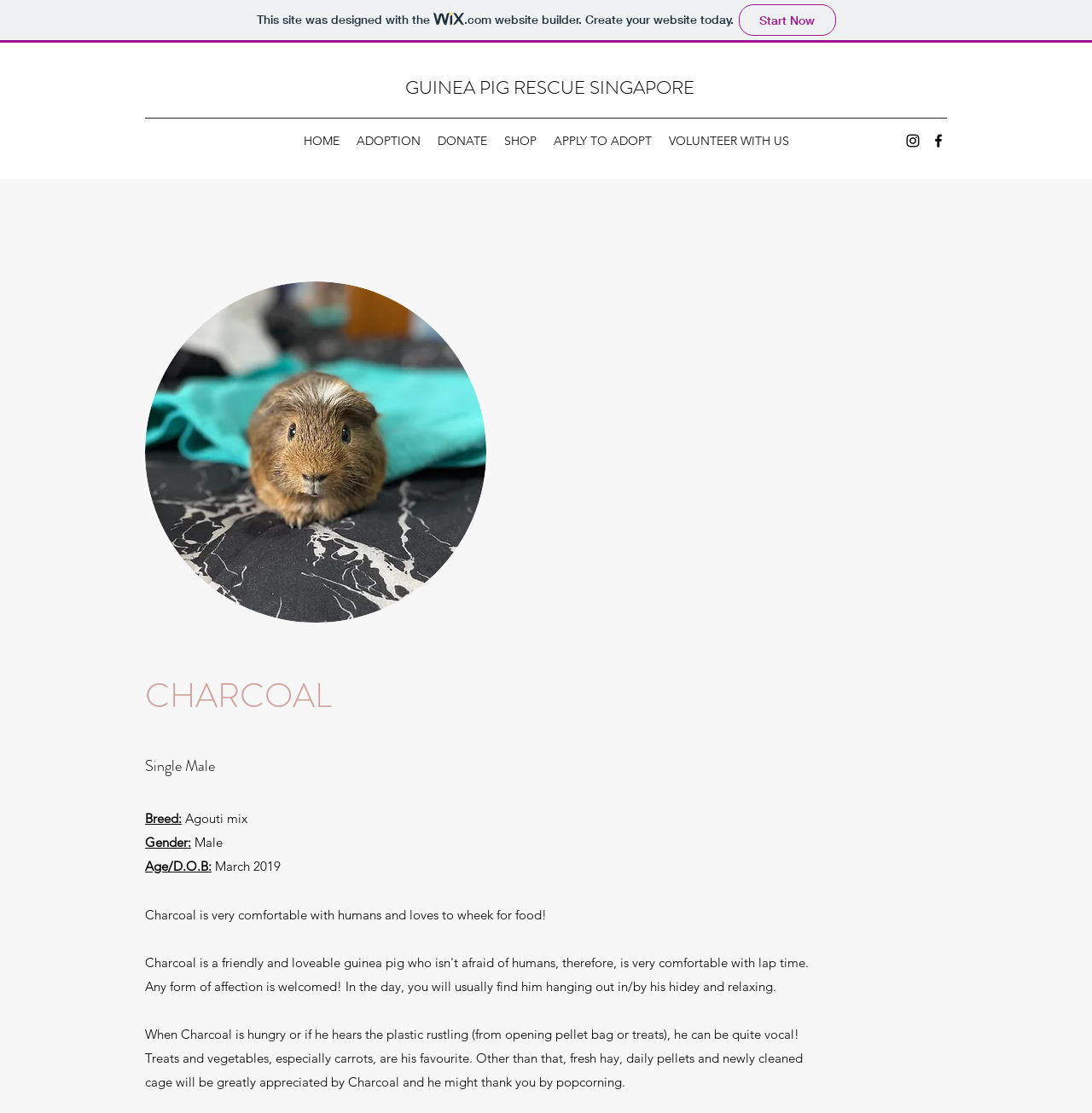Find the coordinates for the bounding box of the element with this description: "DONATE".

[0.393, 0.115, 0.454, 0.138]